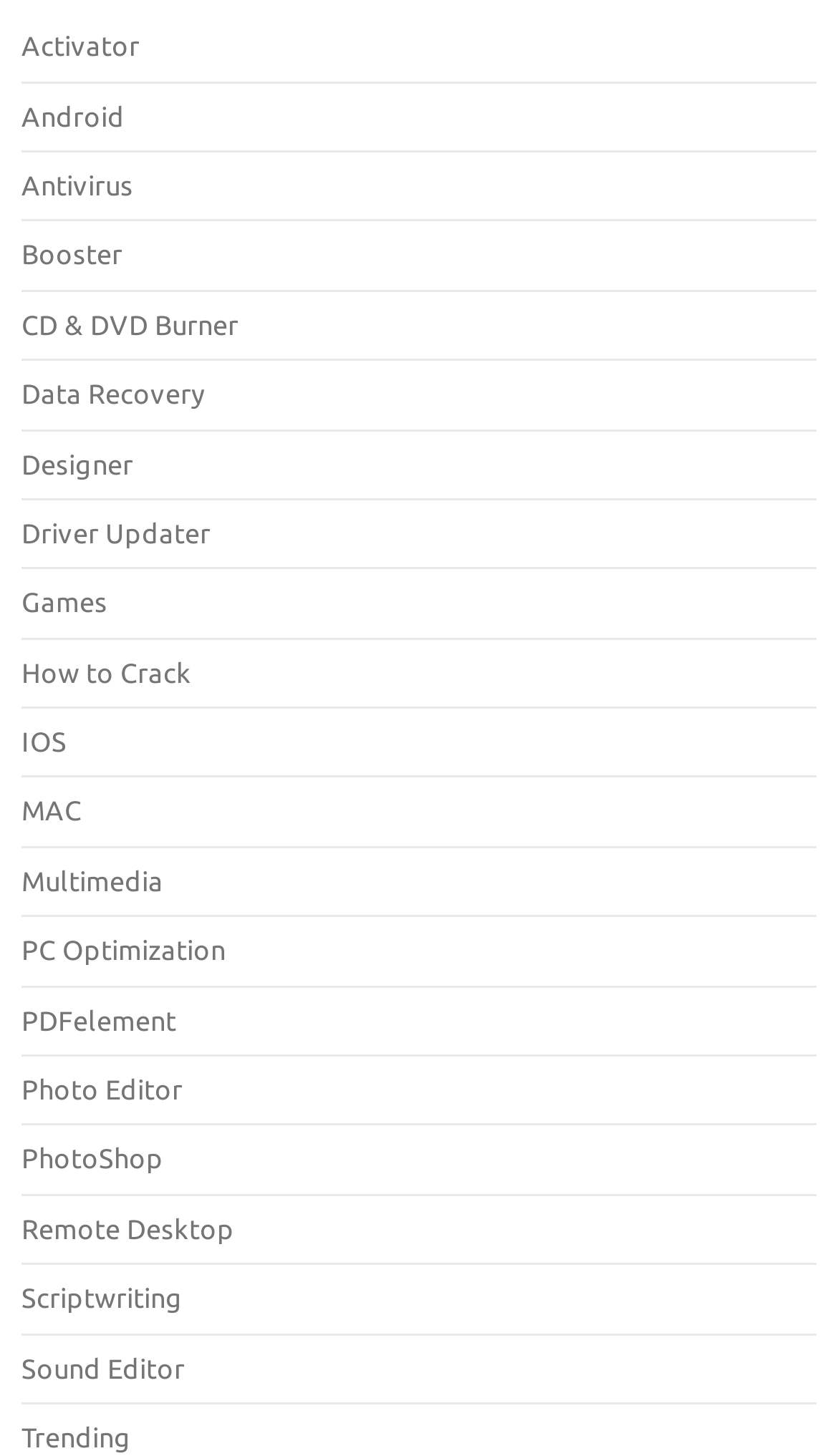Determine the bounding box coordinates for the element that should be clicked to follow this instruction: "Visit the Trending page". The coordinates should be given as four float numbers between 0 and 1, in the format [left, top, right, bottom].

[0.026, 0.976, 0.156, 0.997]